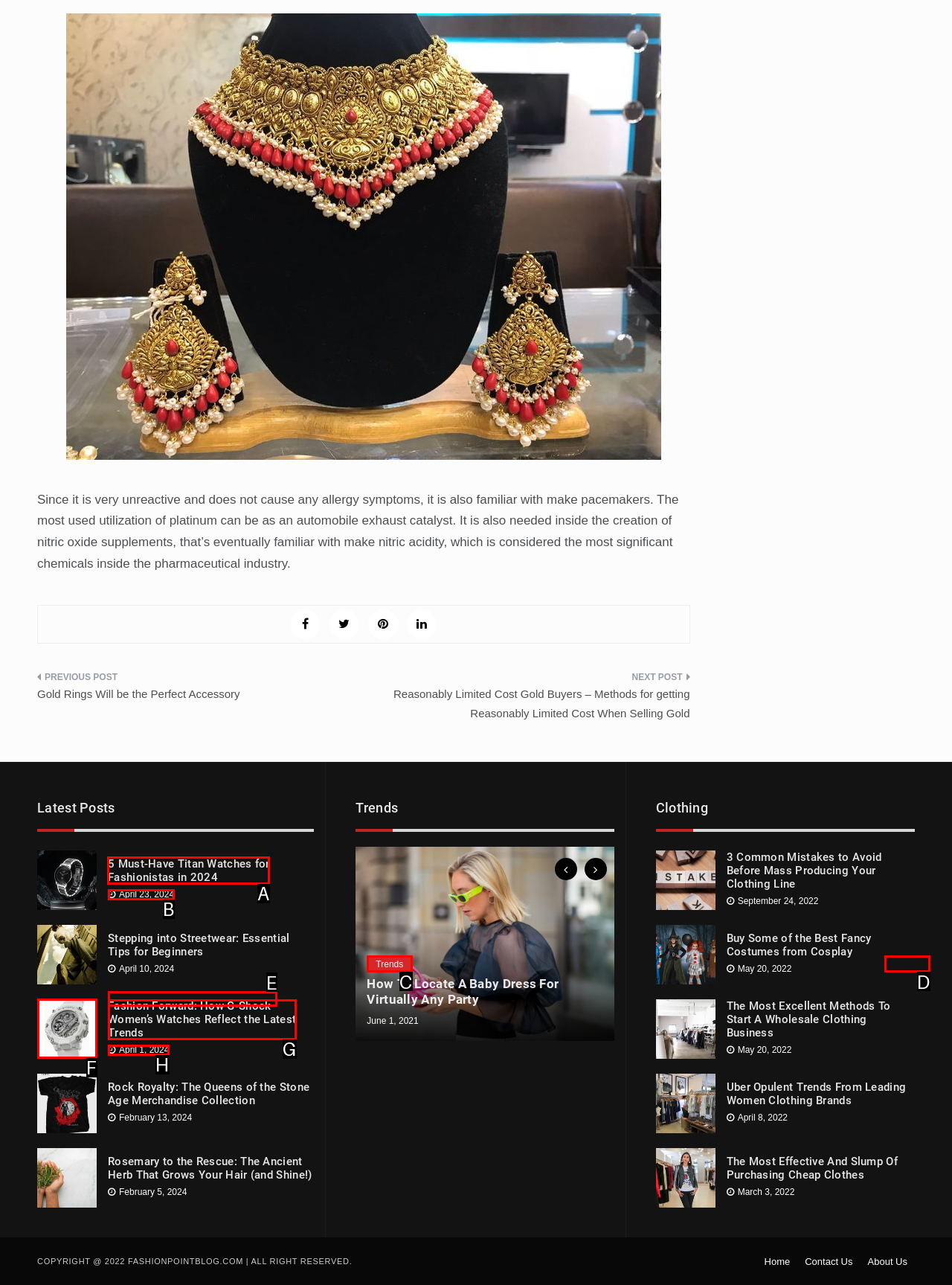Indicate which lettered UI element to click to fulfill the following task: View the '5 Must-Have Titan Watches for Fashionistas in 2024' post
Provide the letter of the correct option.

A